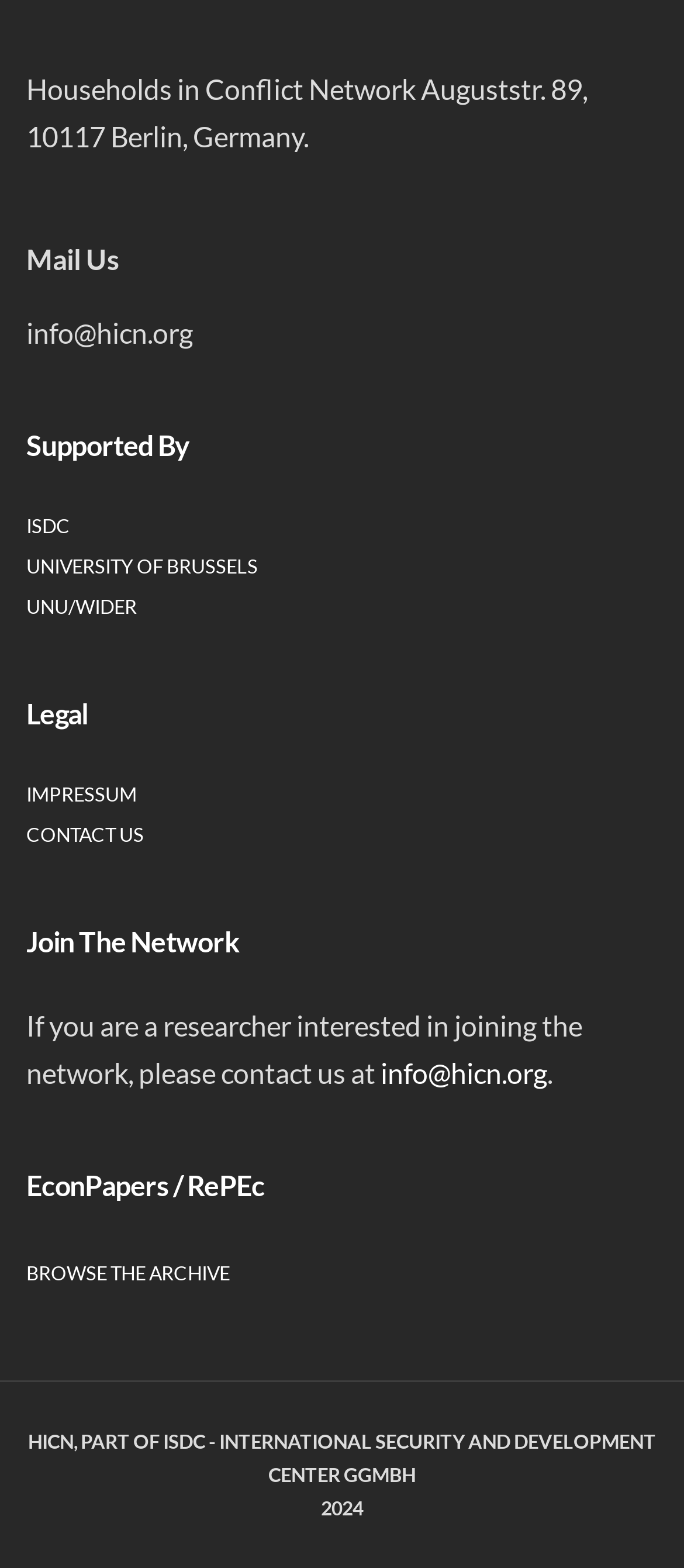Determine the coordinates of the bounding box that should be clicked to complete the instruction: "Learn about the prize". The coordinates should be represented by four float numbers between 0 and 1: [left, top, right, bottom].

None